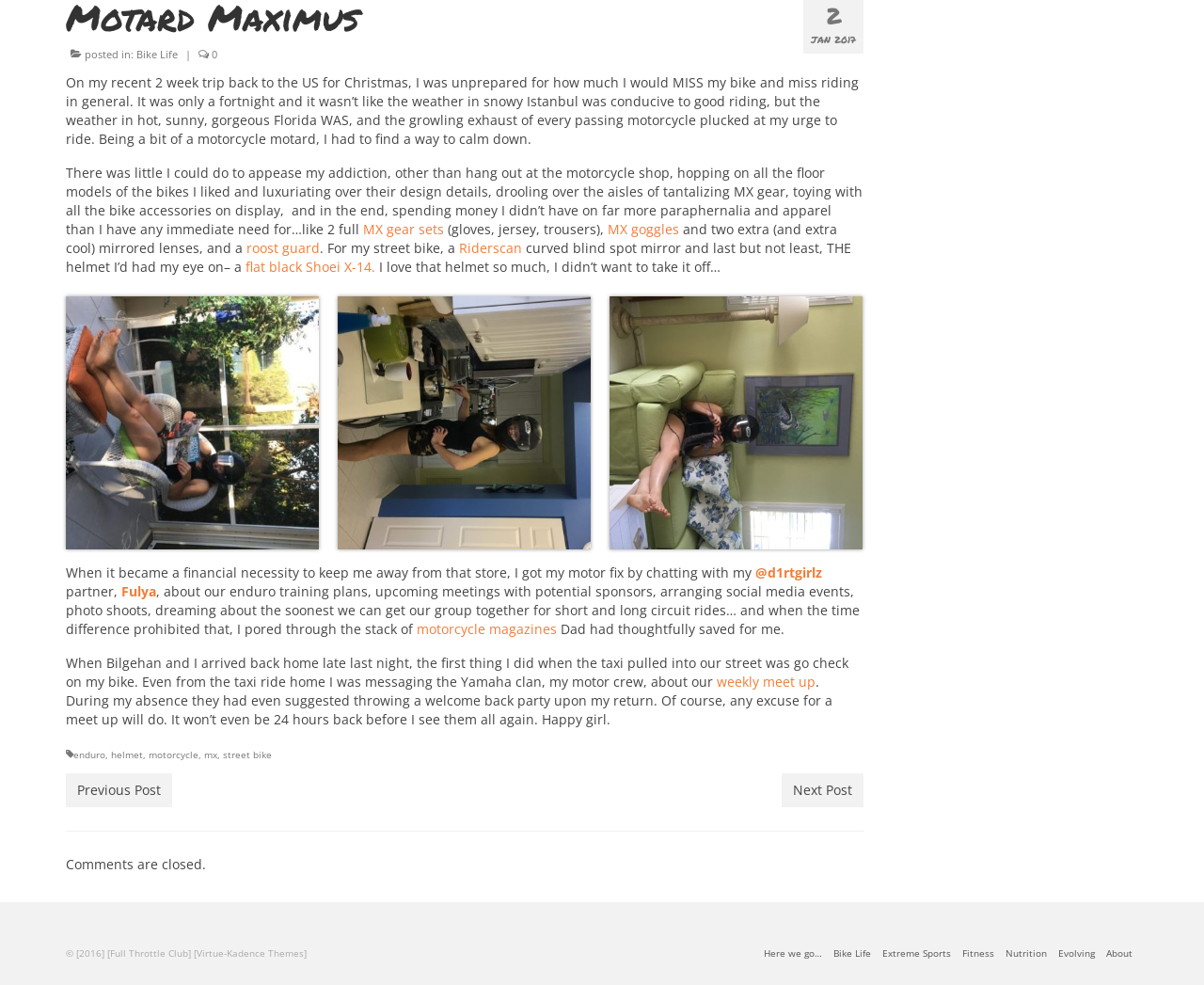Locate the UI element that matches the description motorcycle magazines in the webpage screenshot. Return the bounding box coordinates in the format (top-left x, top-left y, bottom-right x, bottom-right y), with values ranging from 0 to 1.

[0.346, 0.63, 0.466, 0.648]